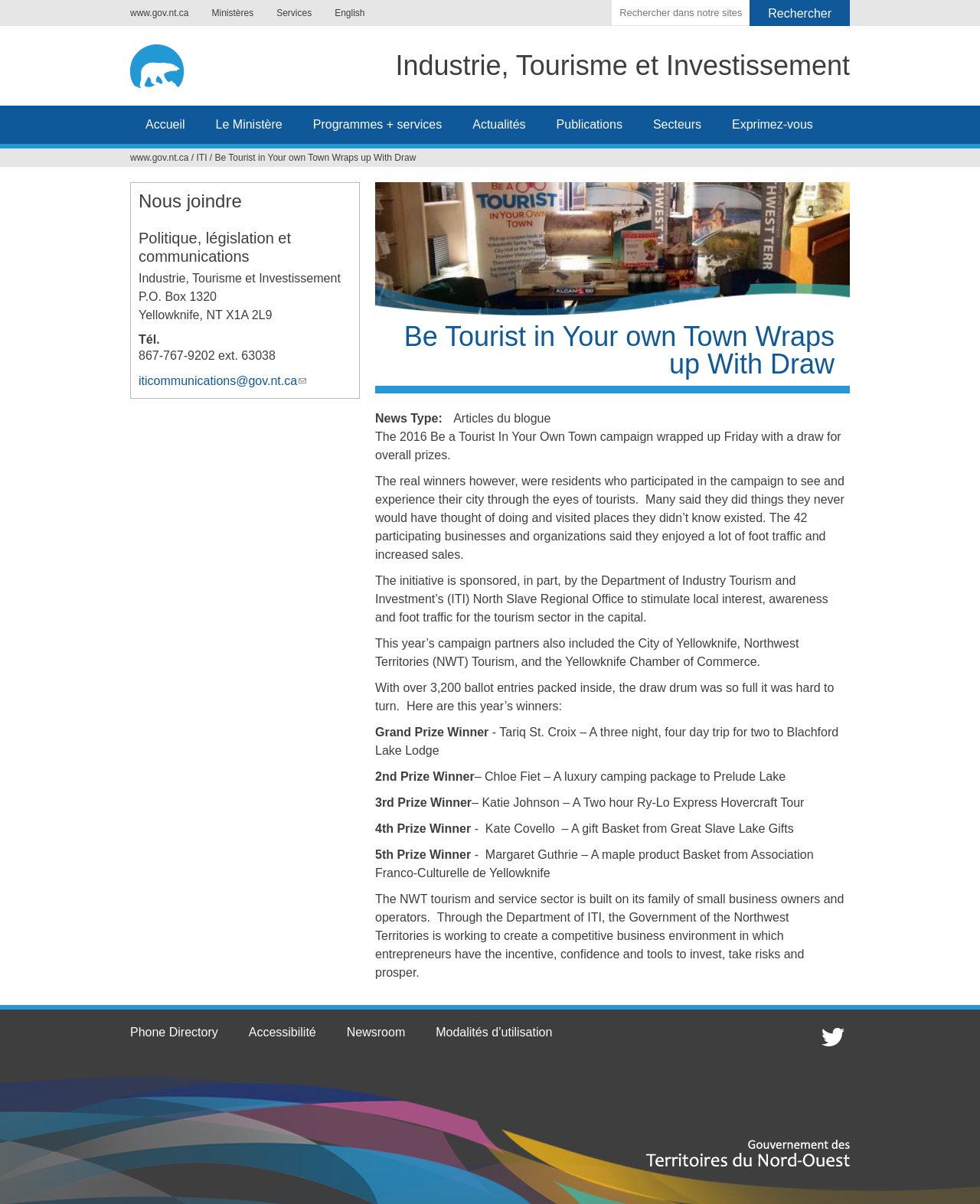Determine the coordinates of the bounding box for the clickable area needed to execute this instruction: "Search for terms".

[0.624, 0.0, 0.765, 0.022]